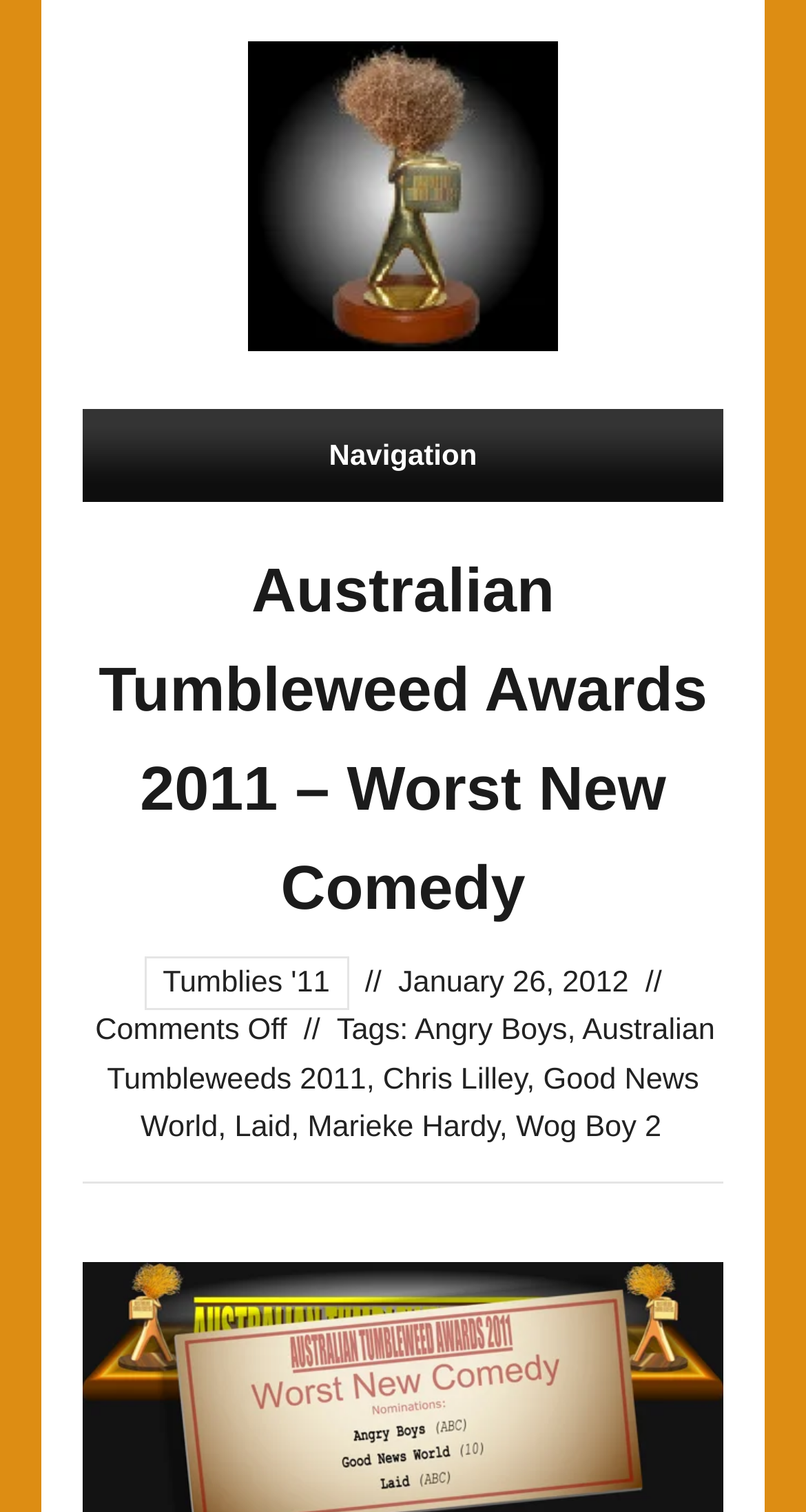Given the element description, predict the bounding box coordinates in the format (top-left x, top-left y, bottom-right x, bottom-right y), using floating point numbers between 0 and 1: Navigation

[0.103, 0.271, 0.897, 0.331]